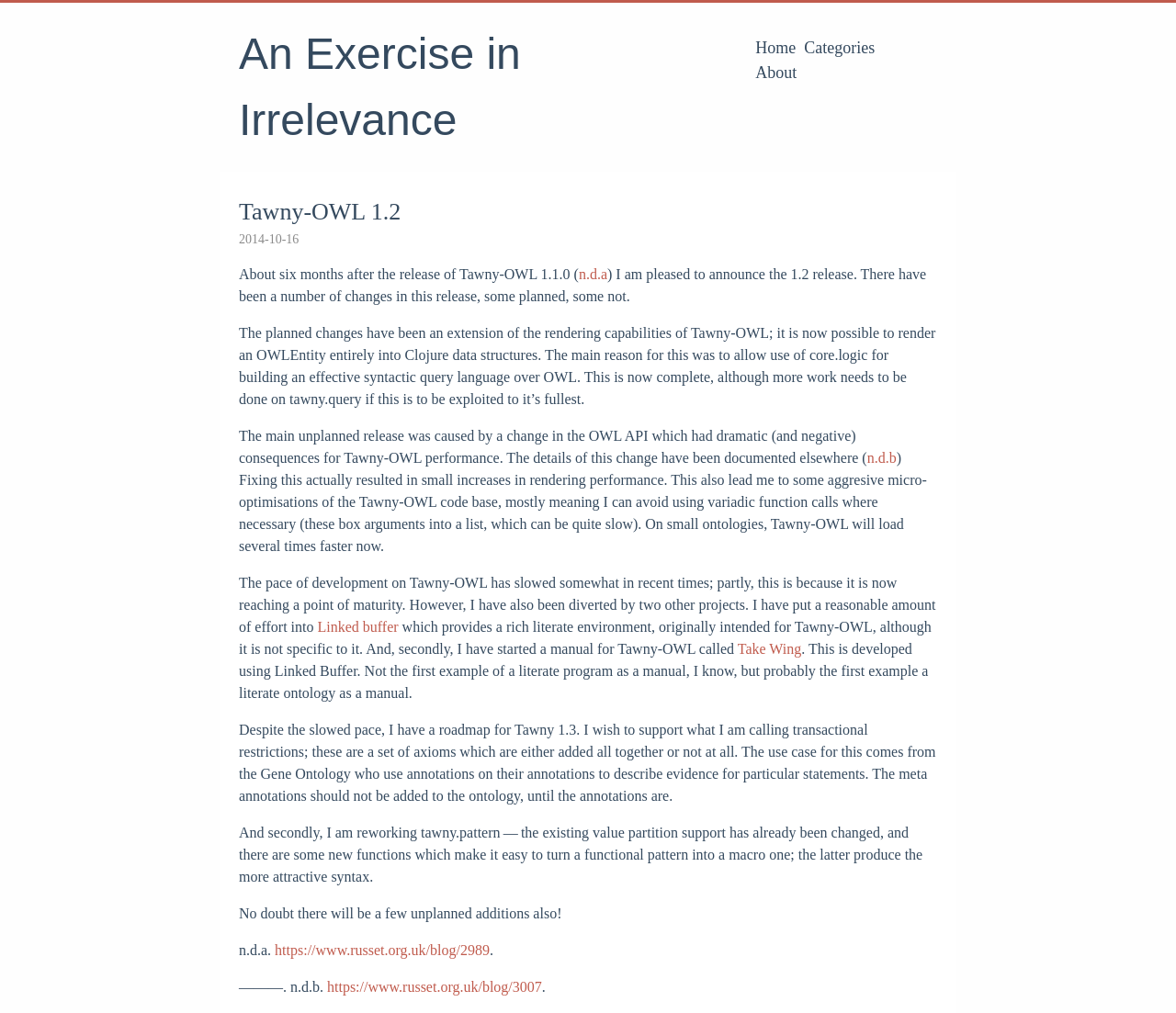Given the element description: "Tawny-OWL 1.2", predict the bounding box coordinates of this UI element. The coordinates must be four float numbers between 0 and 1, given as [left, top, right, bottom].

[0.203, 0.196, 0.341, 0.222]